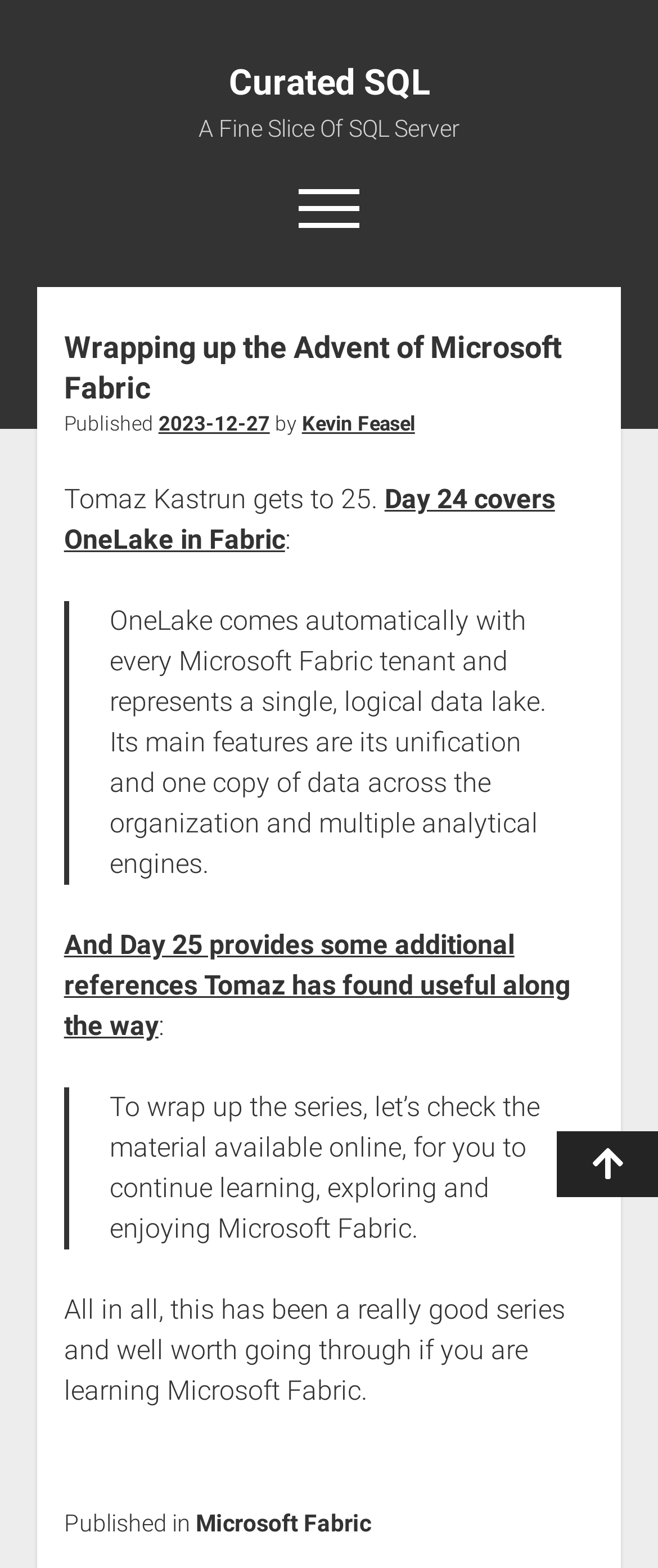Bounding box coordinates are to be given in the format (top-left x, top-left y, bottom-right x, bottom-right y). All values must be floating point numbers between 0 and 1. Provide the bounding box coordinate for the UI element described as: Scroll to the top

[0.846, 0.721, 1.0, 0.763]